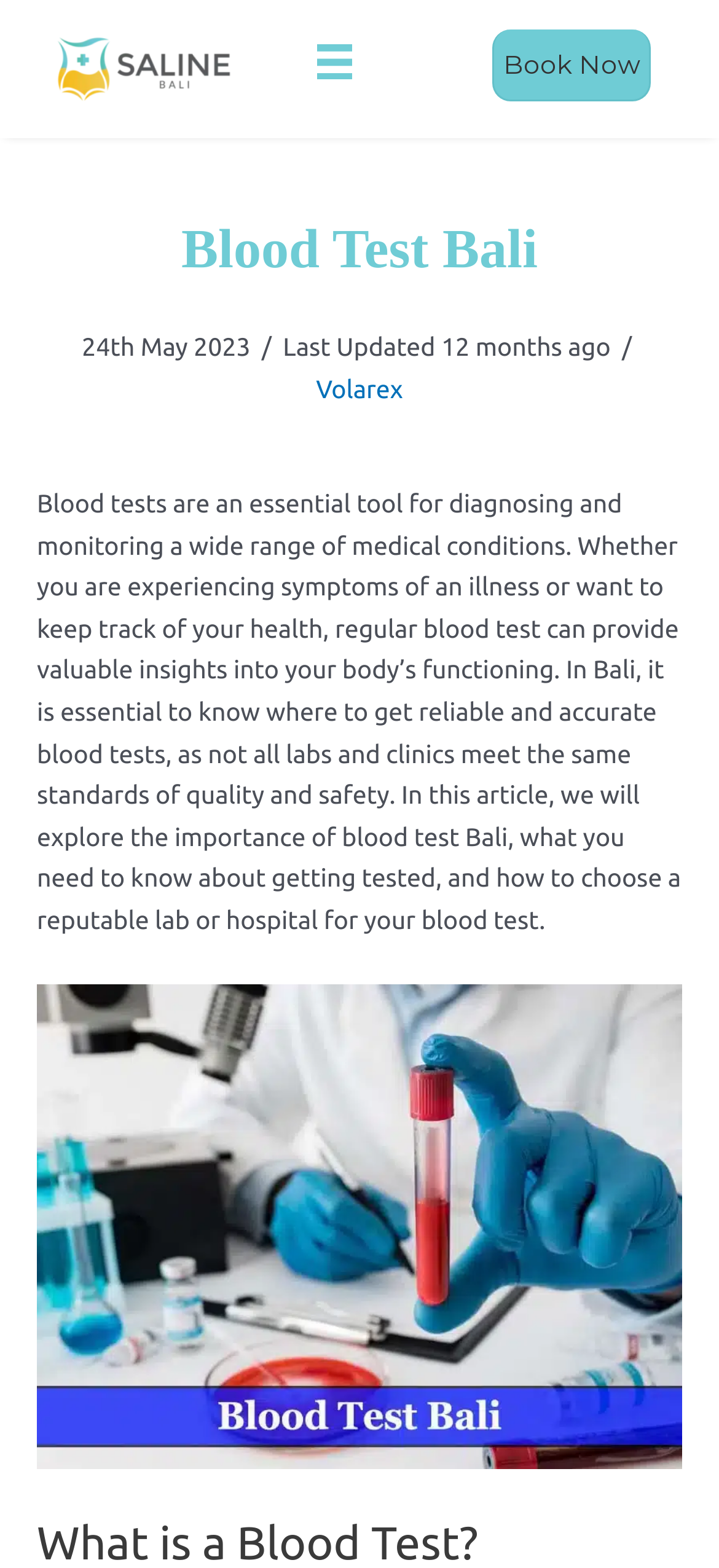From the webpage screenshot, predict the bounding box coordinates (top-left x, top-left y, bottom-right x, bottom-right y) for the UI element described here: Main Menu

[0.404, 0.008, 0.526, 0.068]